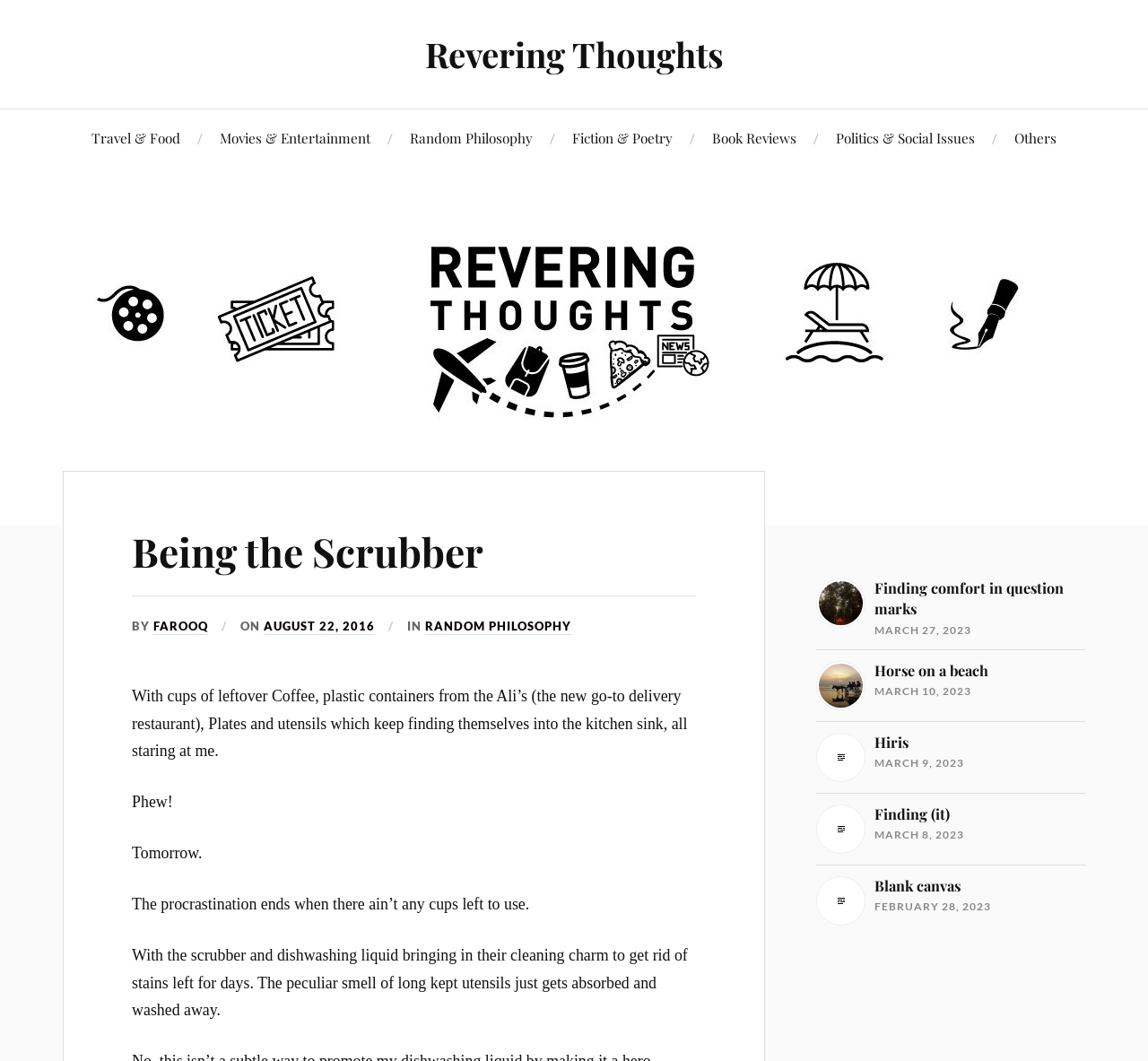Could you determine the bounding box coordinates of the clickable element to complete the instruction: "View the 'Random Philosophy' category"? Provide the coordinates as four float numbers between 0 and 1, i.e., [left, top, right, bottom].

[0.357, 0.103, 0.464, 0.157]